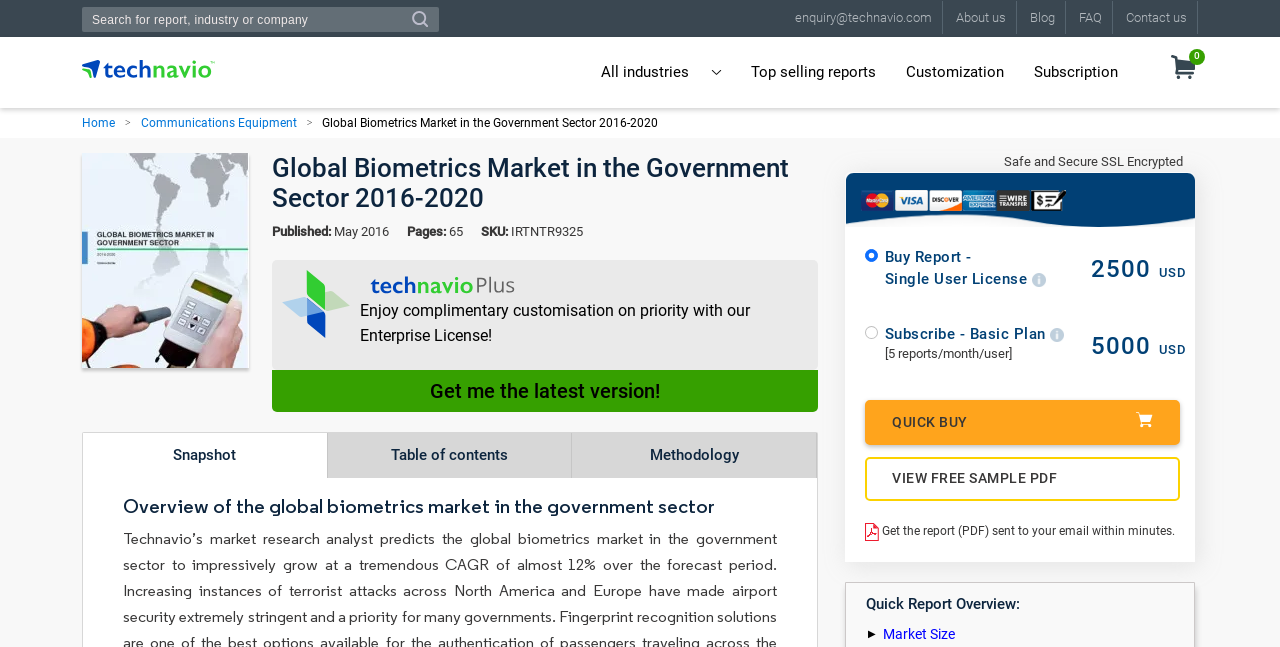Respond to the following question using a concise word or phrase: 
How many pages does the report have?

65